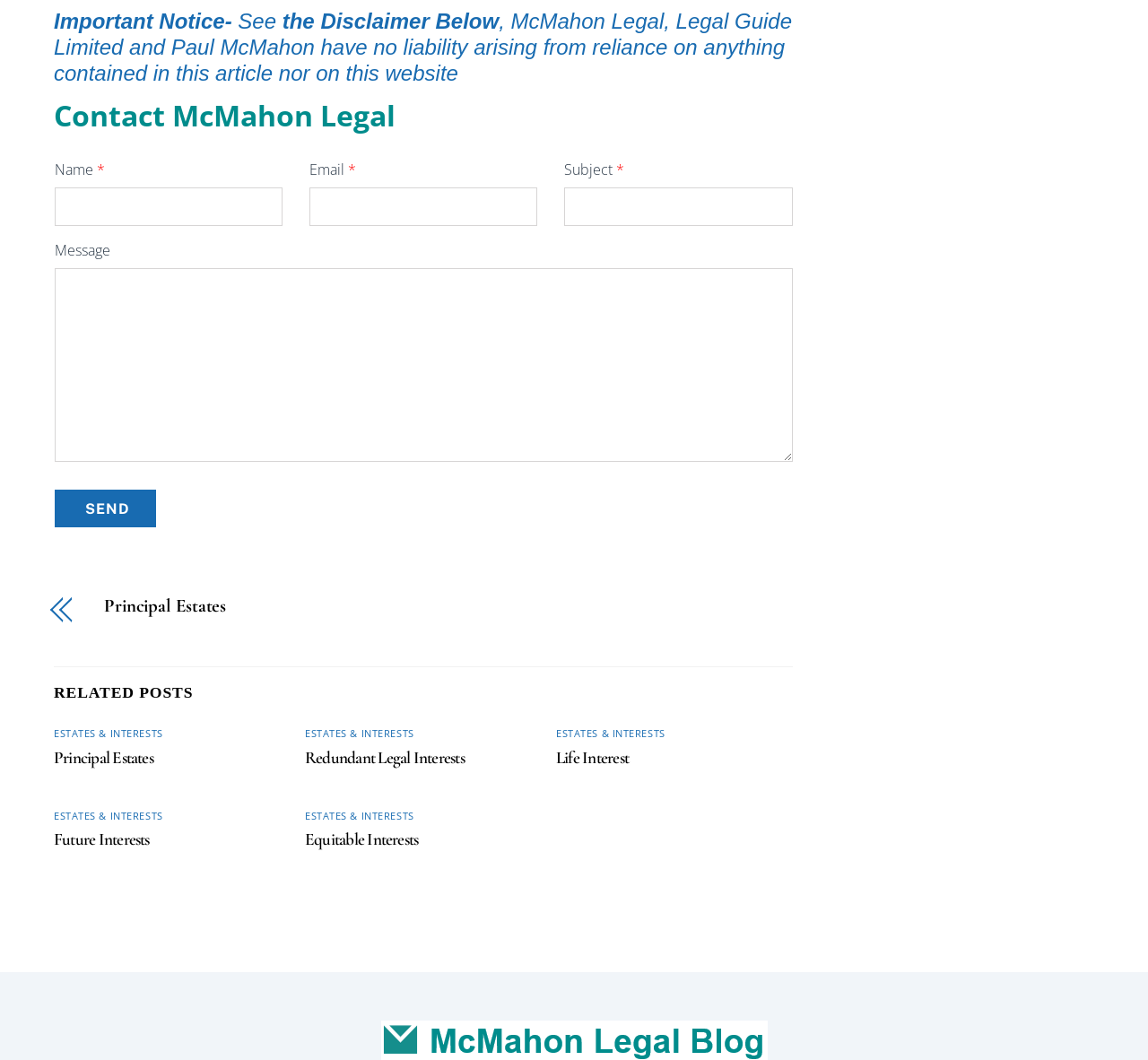What is the name of the law firm mentioned on the webpage?
Could you give a comprehensive explanation in response to this question?

The law firm mentioned on the webpage is McMahon Legal, which is also the recipient of the contact form at the top of the webpage.